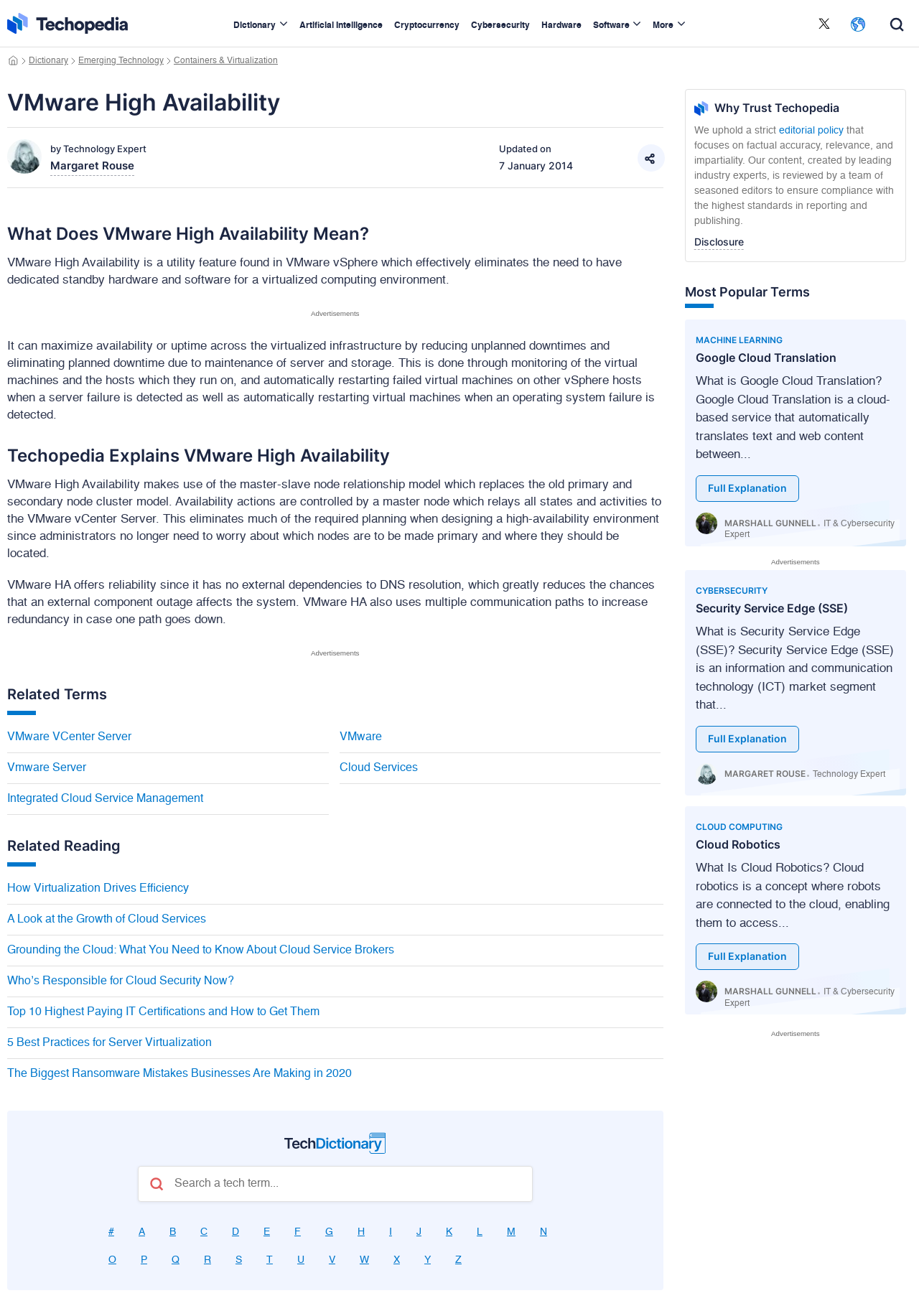Provide the bounding box coordinates of the section that needs to be clicked to accomplish the following instruction: "Click the 'More' link."

[0.706, 0.0, 0.751, 0.035]